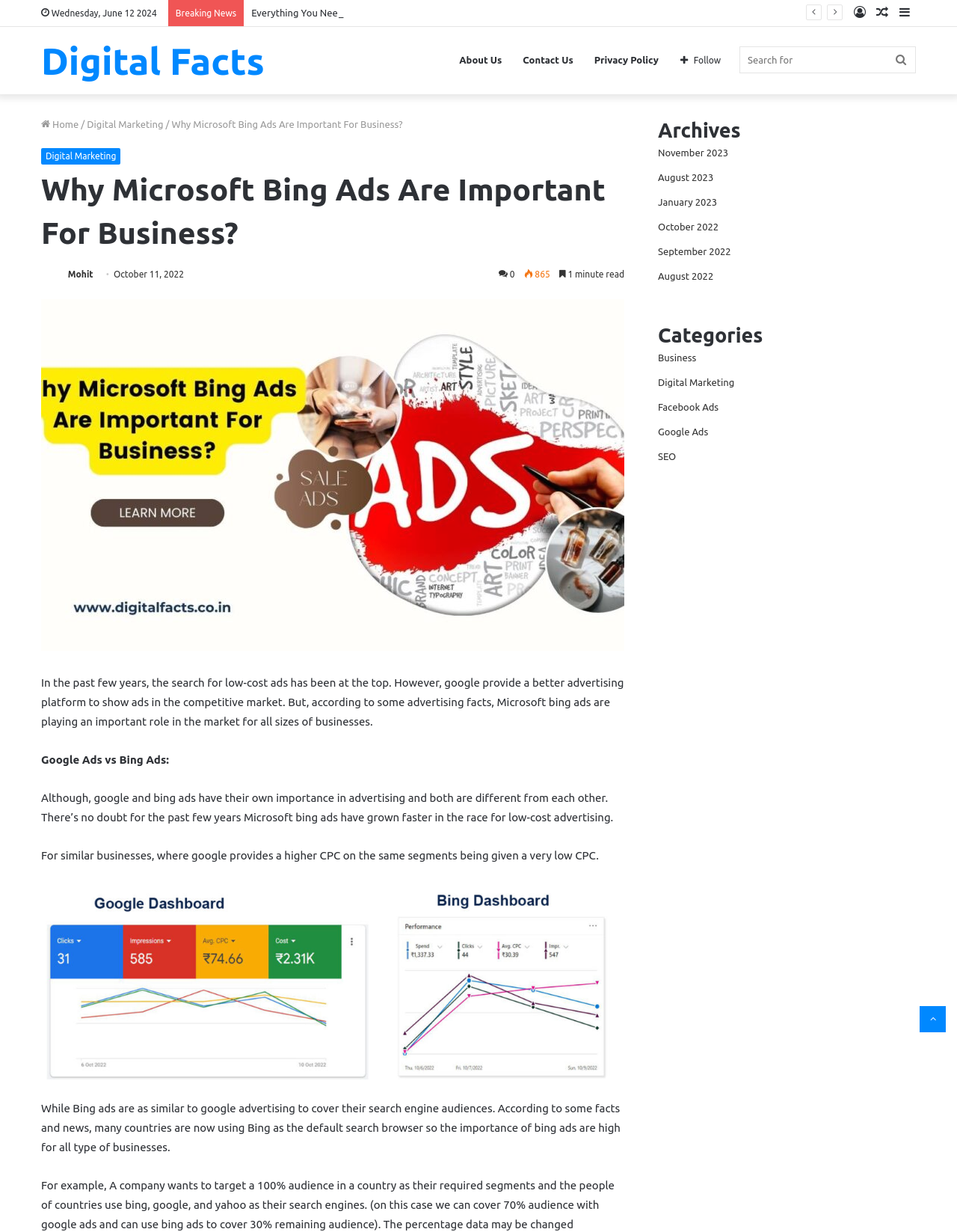Provide your answer in one word or a succinct phrase for the question: 
What is the topic of the article?

Microsoft Bing Ads